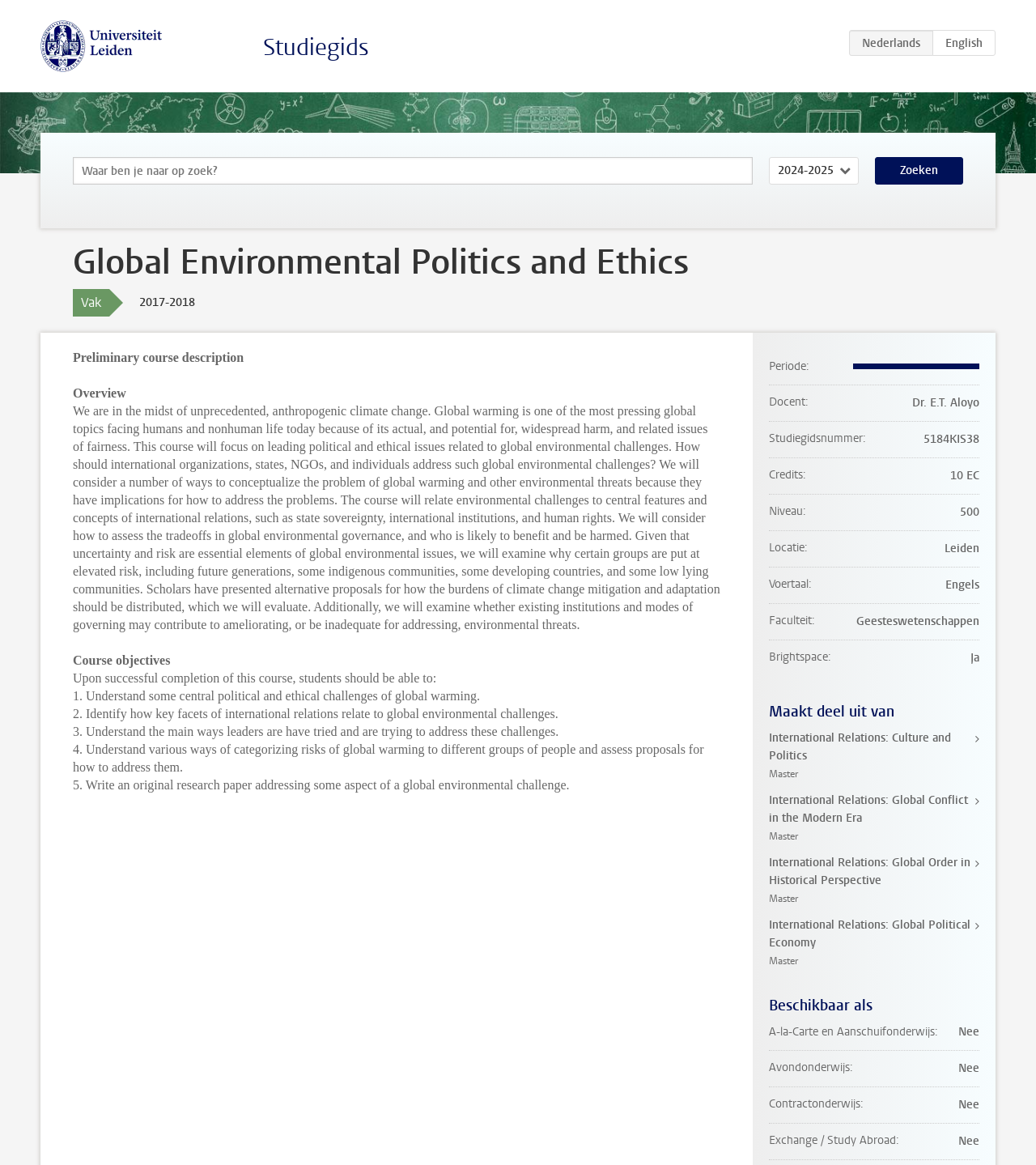Please provide a detailed answer to the question below based on the screenshot: 
Is the course available as contract education?

The availability of the course as contract education is obtained from the description list detail element with the text 'Nee' which is located in the section 'Contractonderwijs'. The Dutch word 'Nee' means 'No' in English, so we can infer that the course is not available as contract education.